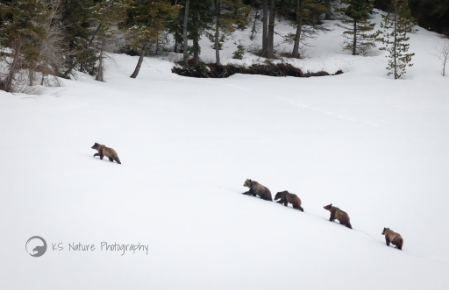What is the season depicted in the photograph?
Provide a short answer using one word or a brief phrase based on the image.

Early spring